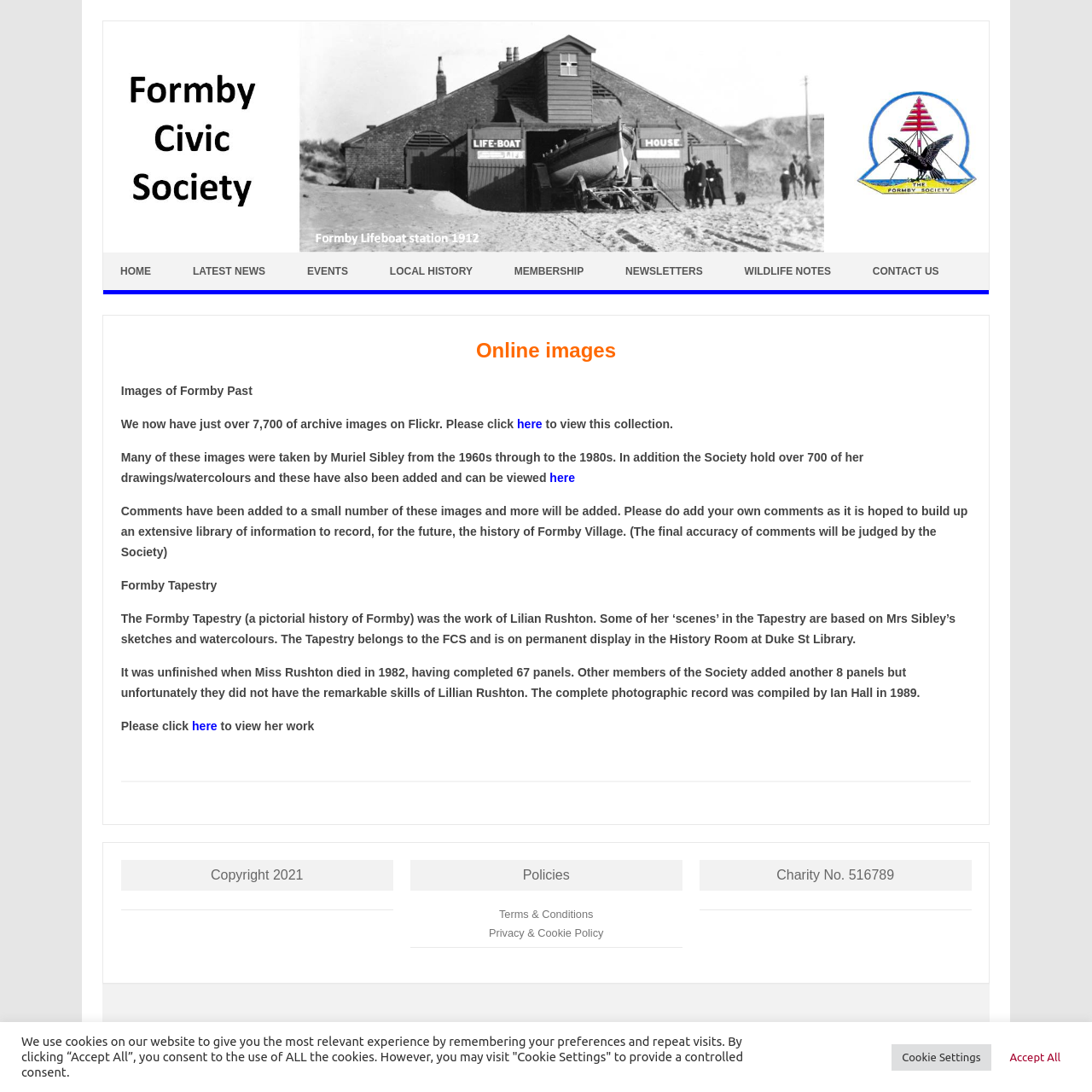What is the charity number of the society?
Using the visual information from the image, give a one-word or short-phrase answer.

516789